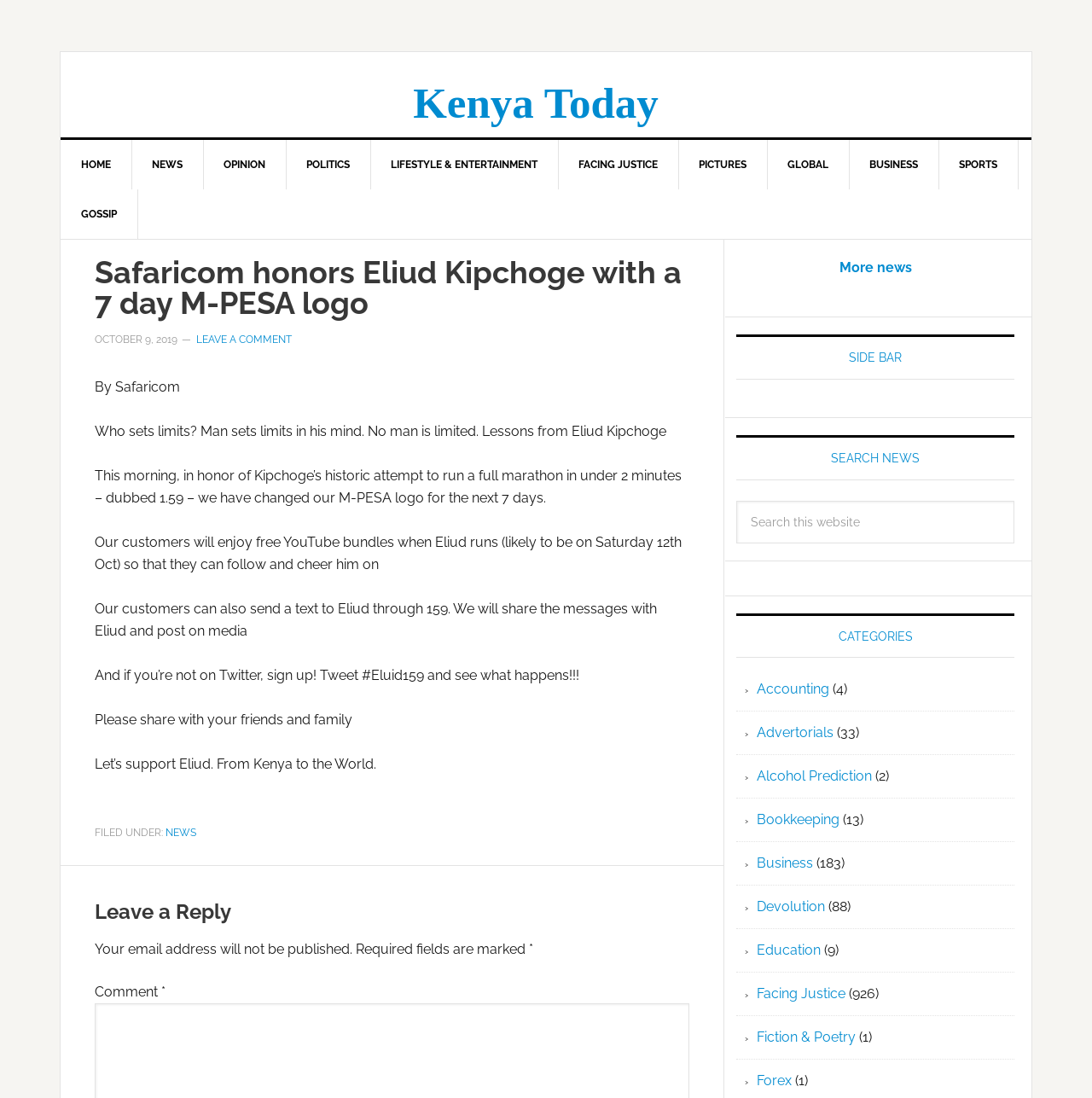Locate the bounding box coordinates of the area that needs to be clicked to fulfill the following instruction: "Click on the BUSINESS category". The coordinates should be in the format of four float numbers between 0 and 1, namely [left, top, right, bottom].

[0.693, 0.779, 0.745, 0.794]